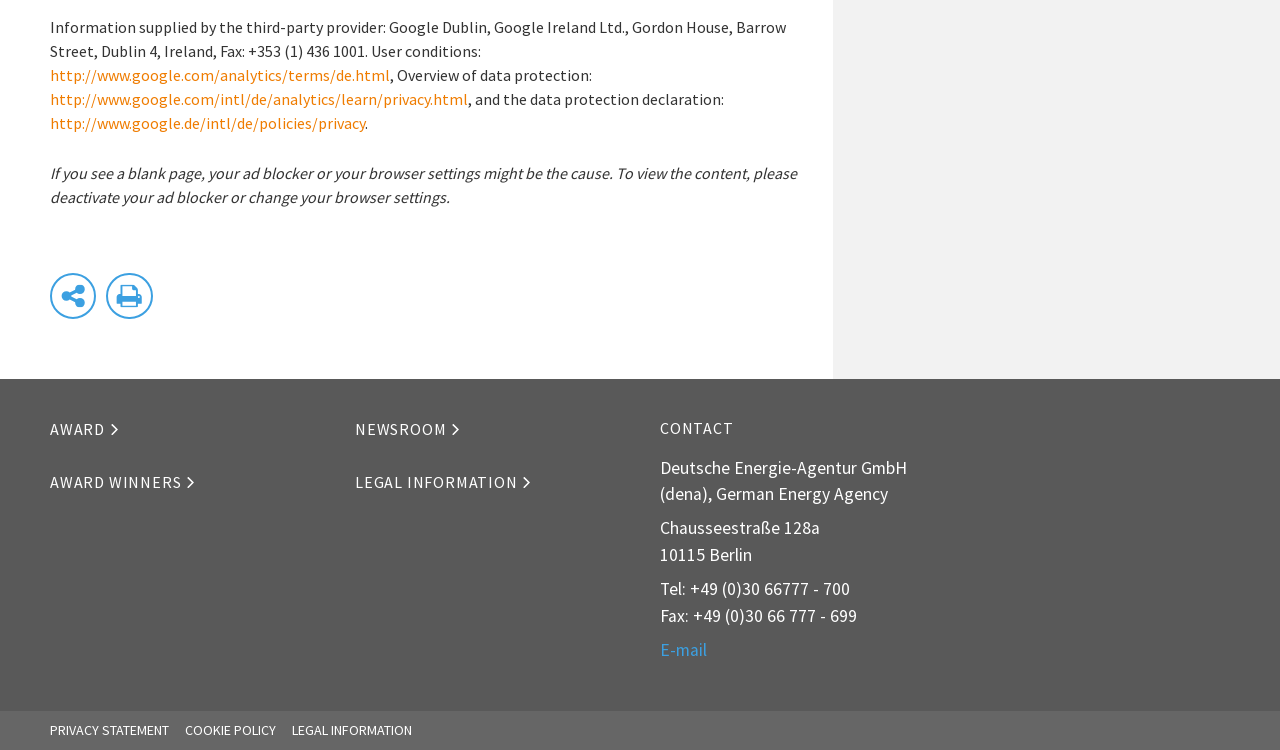Using the element description: "Privacy Statement", determine the bounding box coordinates. The coordinates should be in the format [left, top, right, bottom], with values between 0 and 1.

[0.039, 0.962, 0.132, 0.986]